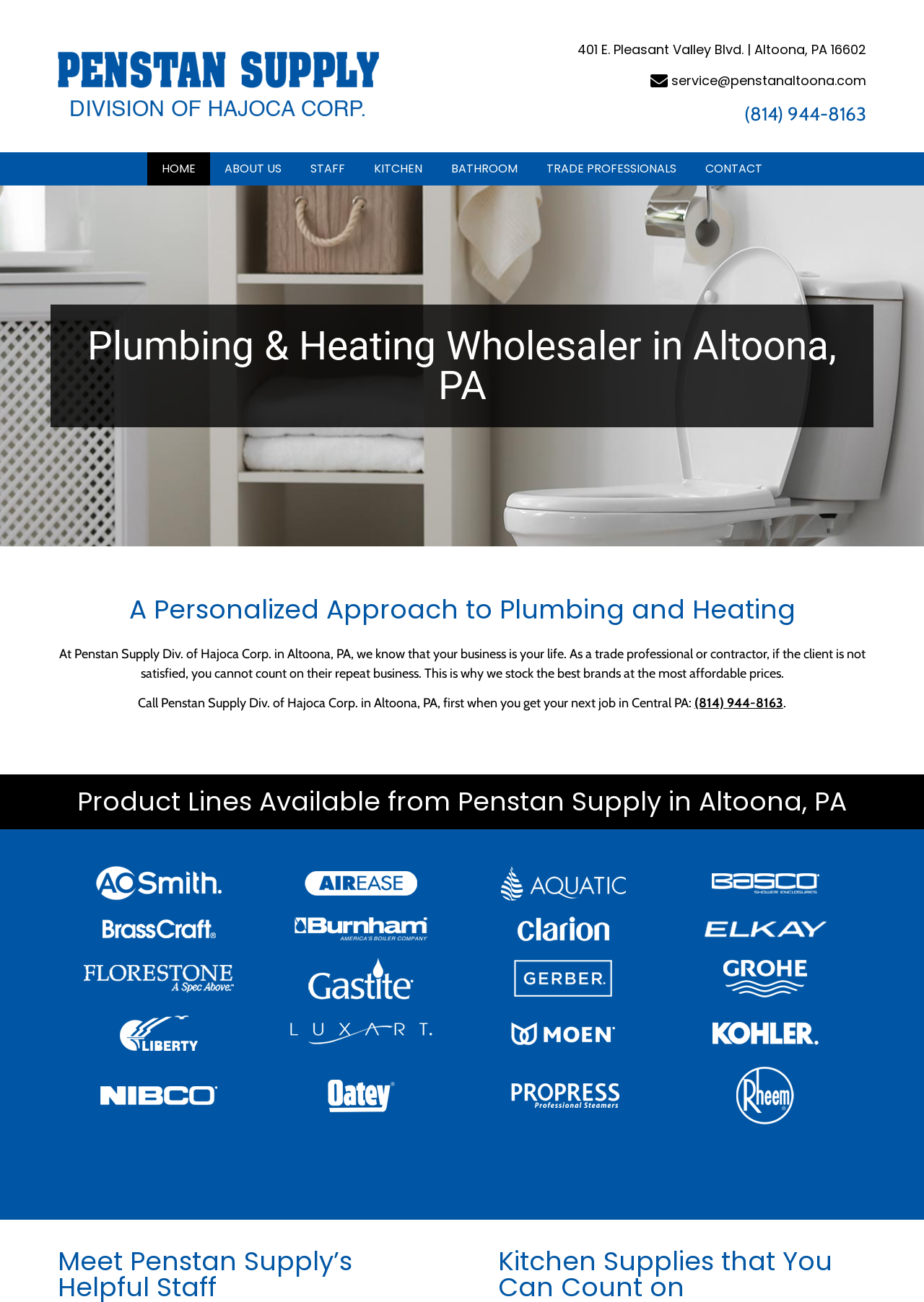Determine the bounding box coordinates for the clickable element to execute this instruction: "Contact via email". Provide the coordinates as four float numbers between 0 and 1, i.e., [left, top, right, bottom].

[0.508, 0.054, 0.938, 0.069]